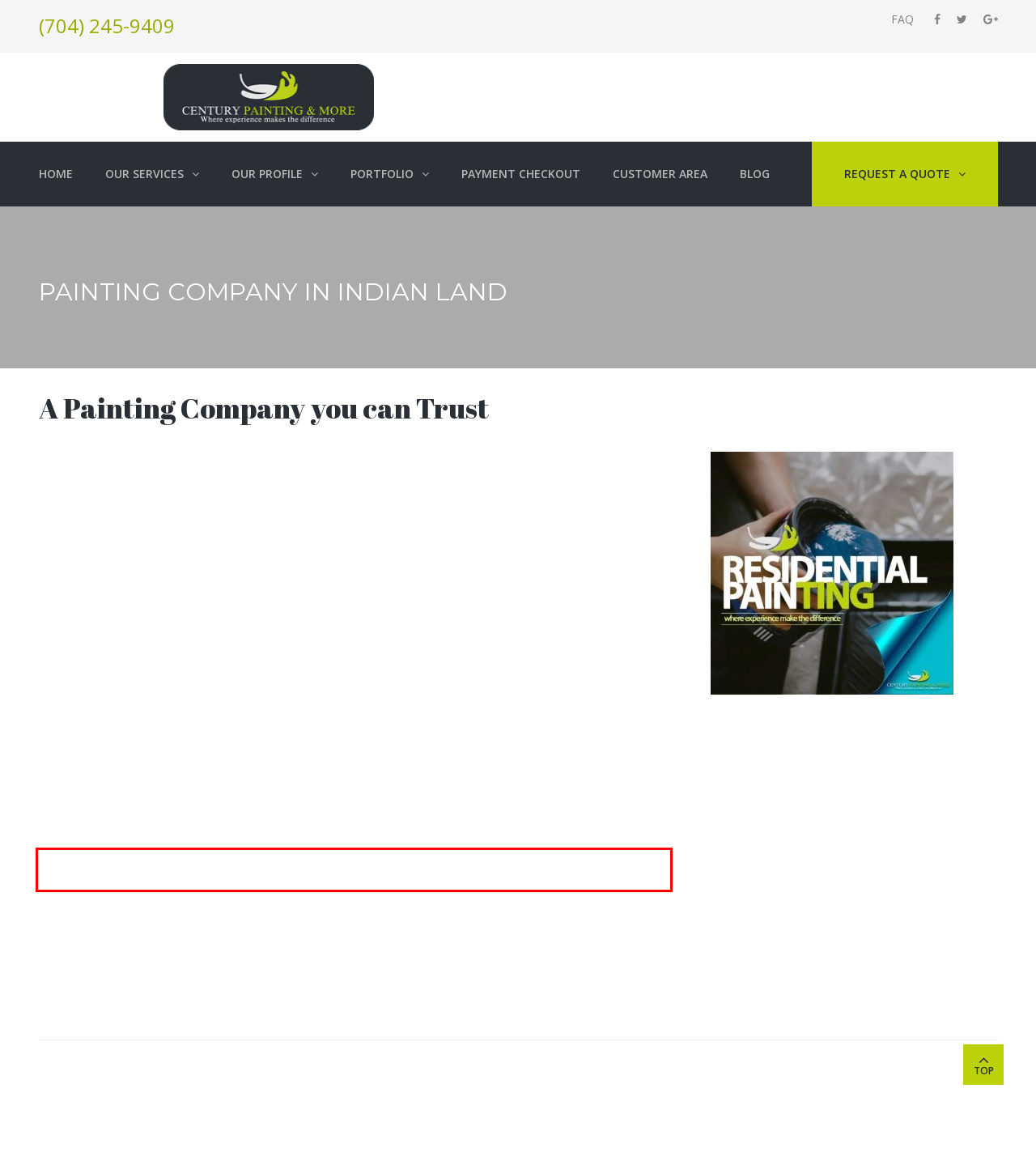With the given screenshot of a webpage, locate the red rectangle bounding box and extract the text content using OCR.

With Century Painting, your property and your investment in it are in good hands. Get in touch with us the next time you need a trustworthy Painting Company in Indian Land.